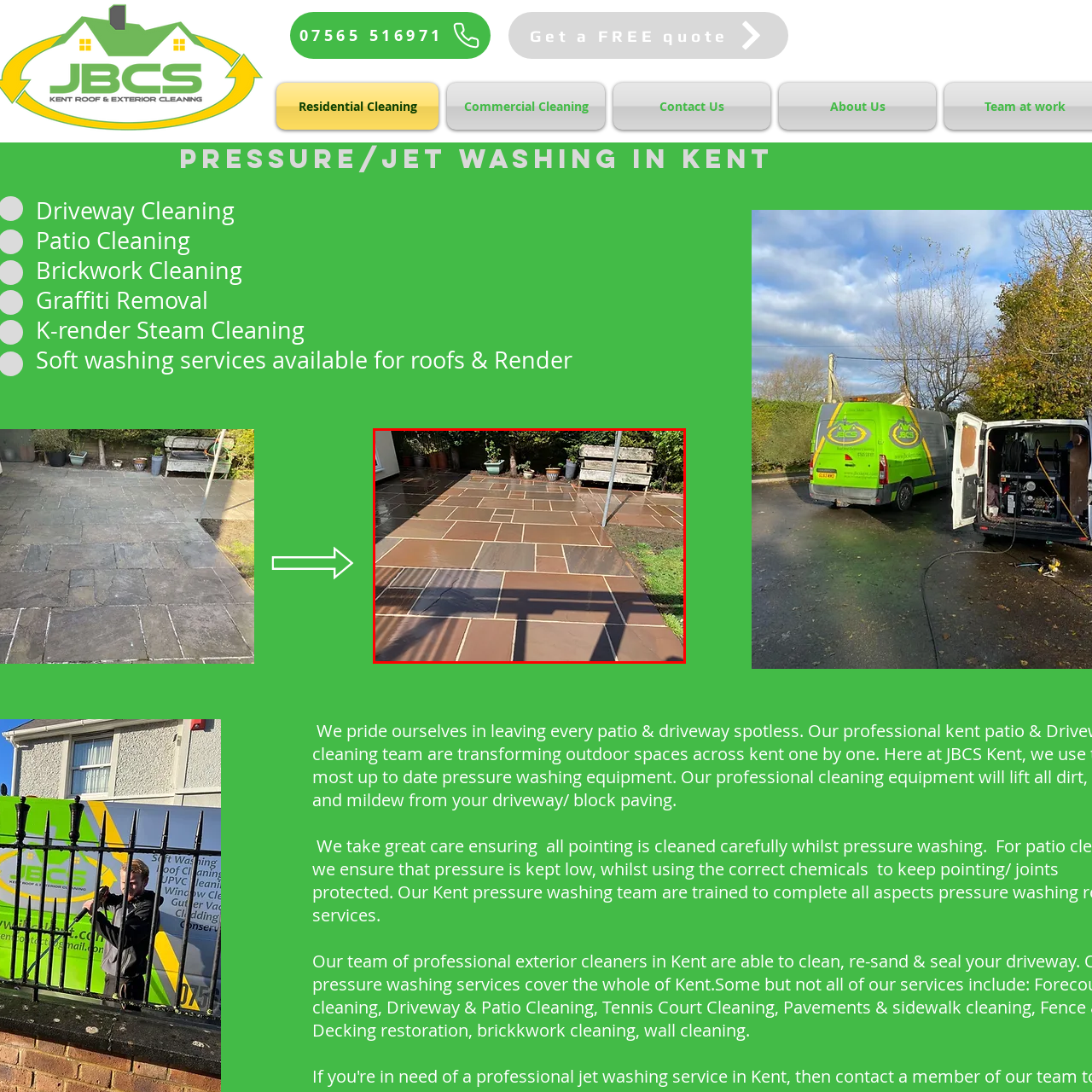Give a detailed account of the picture within the red bounded area.

The image showcases a well-maintained patio area featuring a beautiful arrangement of large, smooth stone tiles. The patio is drenched in sunlight, which highlights the earthy tones of the tiles, blending browns and grays. Surrounding the patio are potted plants that add a touch of greenery, while a simple wooden bench in the background invites relaxation. A clothesline is visible, extending across part of the patio, suggesting a domestic setting. The meticulously cleaned surface reflects a commitment to upkeep, enhancing the overall aesthetic of the space. This scene epitomizes a welcoming outdoor area ideal for gatherings or quiet moments in nature.